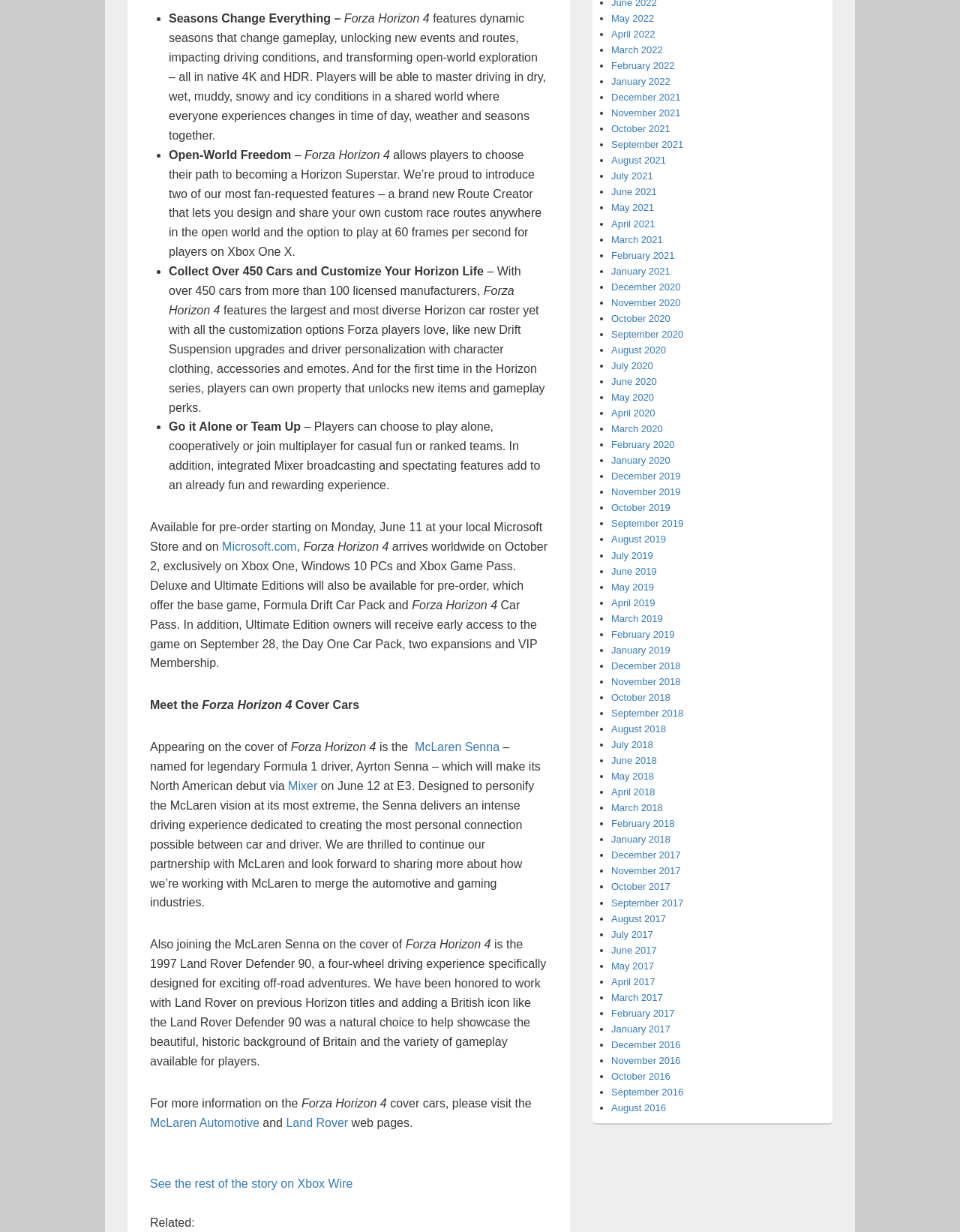Identify the coordinates of the bounding box for the element that must be clicked to accomplish the instruction: "Click on the 'Where can I get the Laser 247 Cricket online betting limits for the lowest possible amount?' link".

None